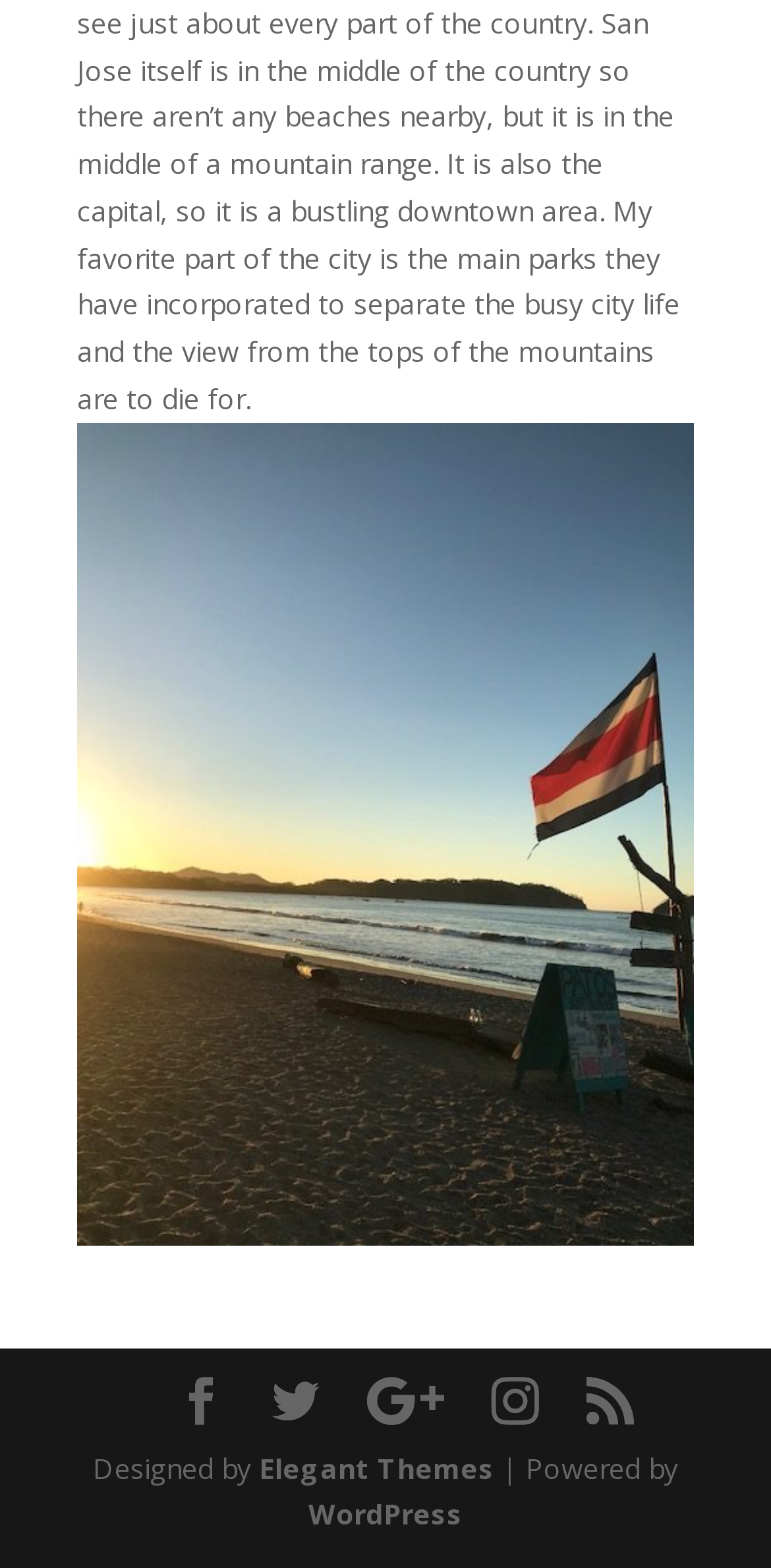Locate the bounding box of the UI element defined by this description: "WordPress". The coordinates should be given as four float numbers between 0 and 1, formatted as [left, top, right, bottom].

[0.4, 0.954, 0.6, 0.978]